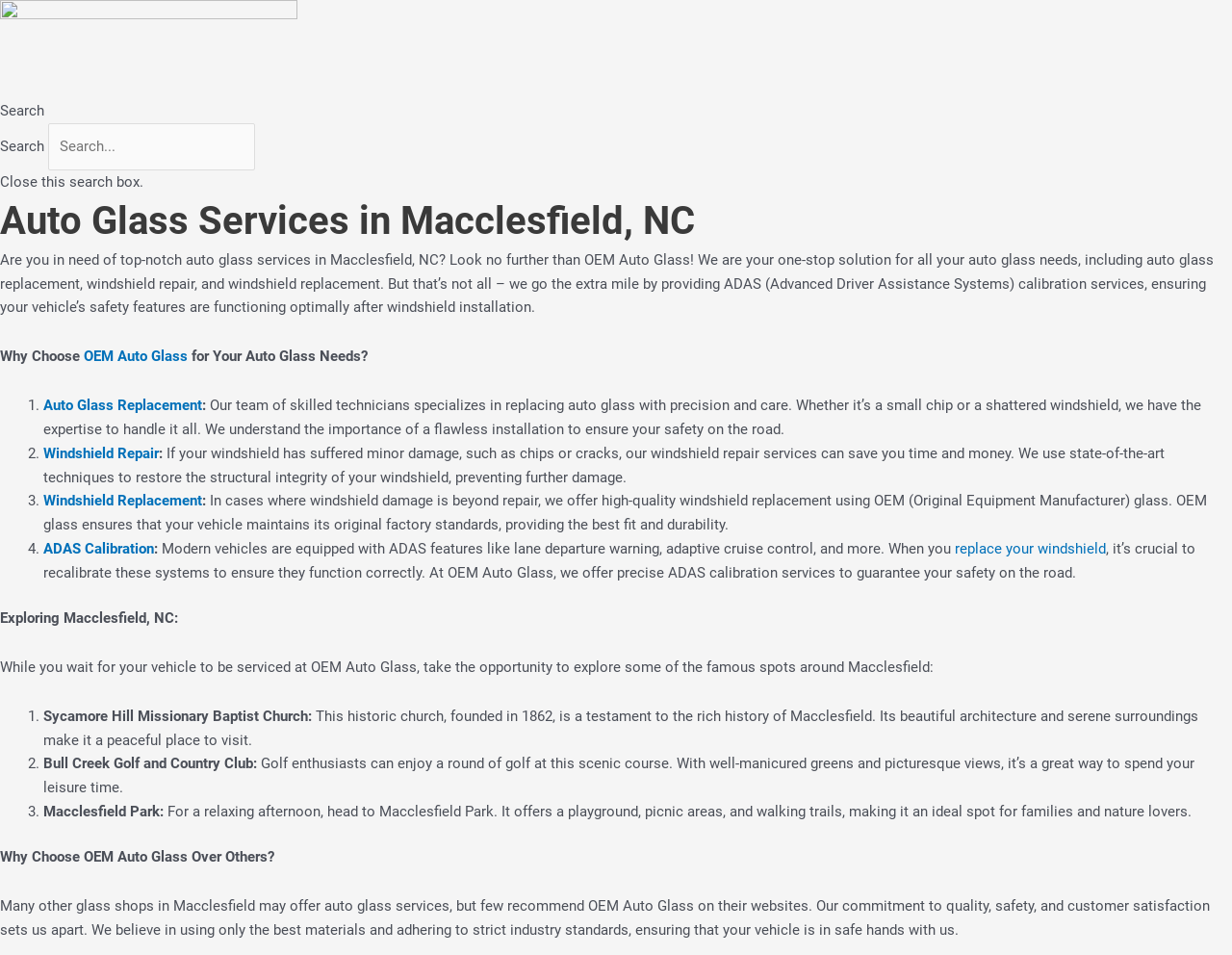What is the purpose of the search box at the top of the page?
Please interpret the details in the image and answer the question thoroughly.

The search box at the top of the page has a button labeled 'Search' and a placeholder text 'Search'. This suggests that the purpose of the search box is to allow users to search the website for specific content.